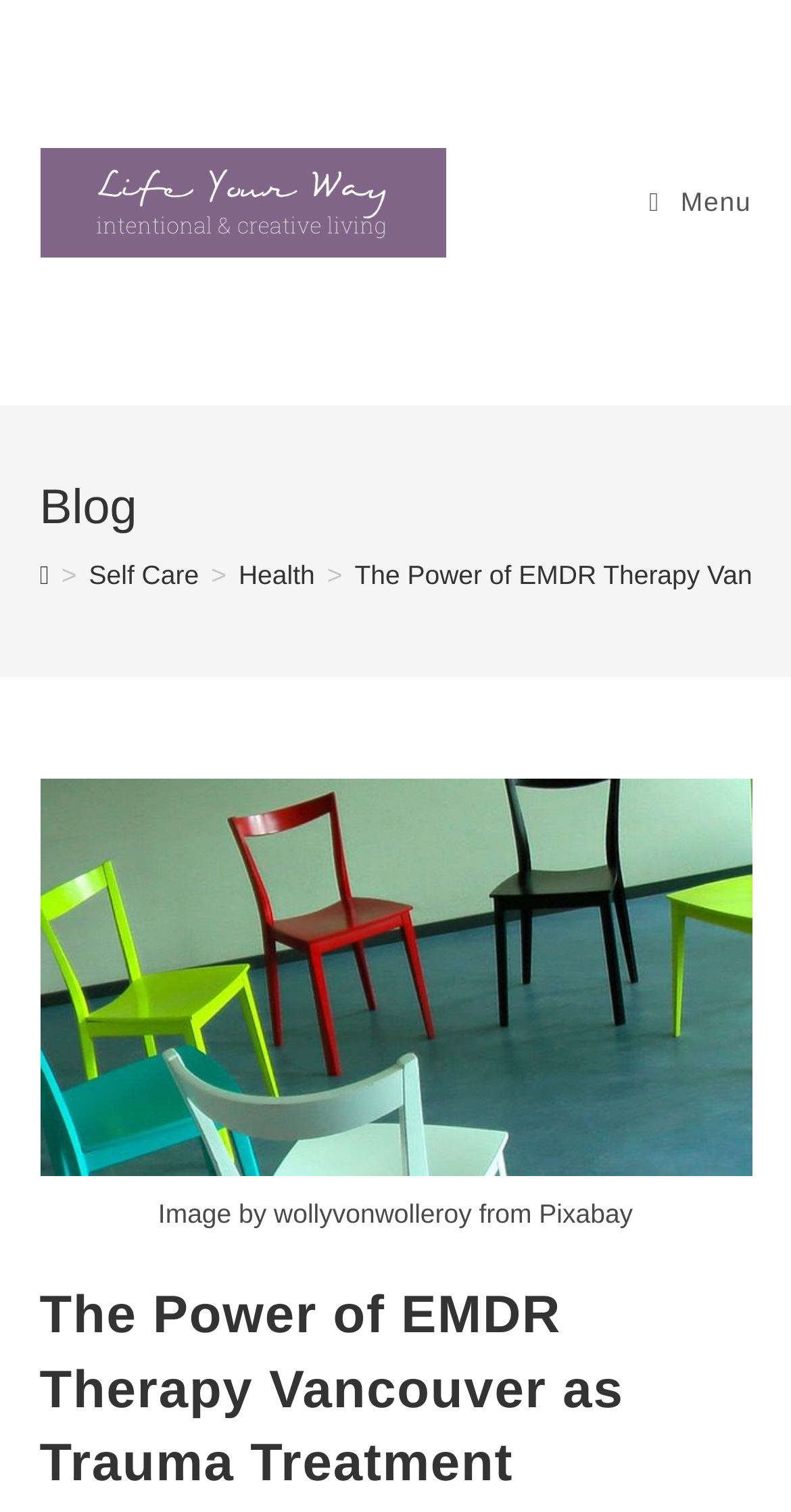Locate the bounding box of the UI element based on this description: "Health". Provide four float numbers between 0 and 1 as [left, top, right, bottom].

[0.302, 0.37, 0.398, 0.39]